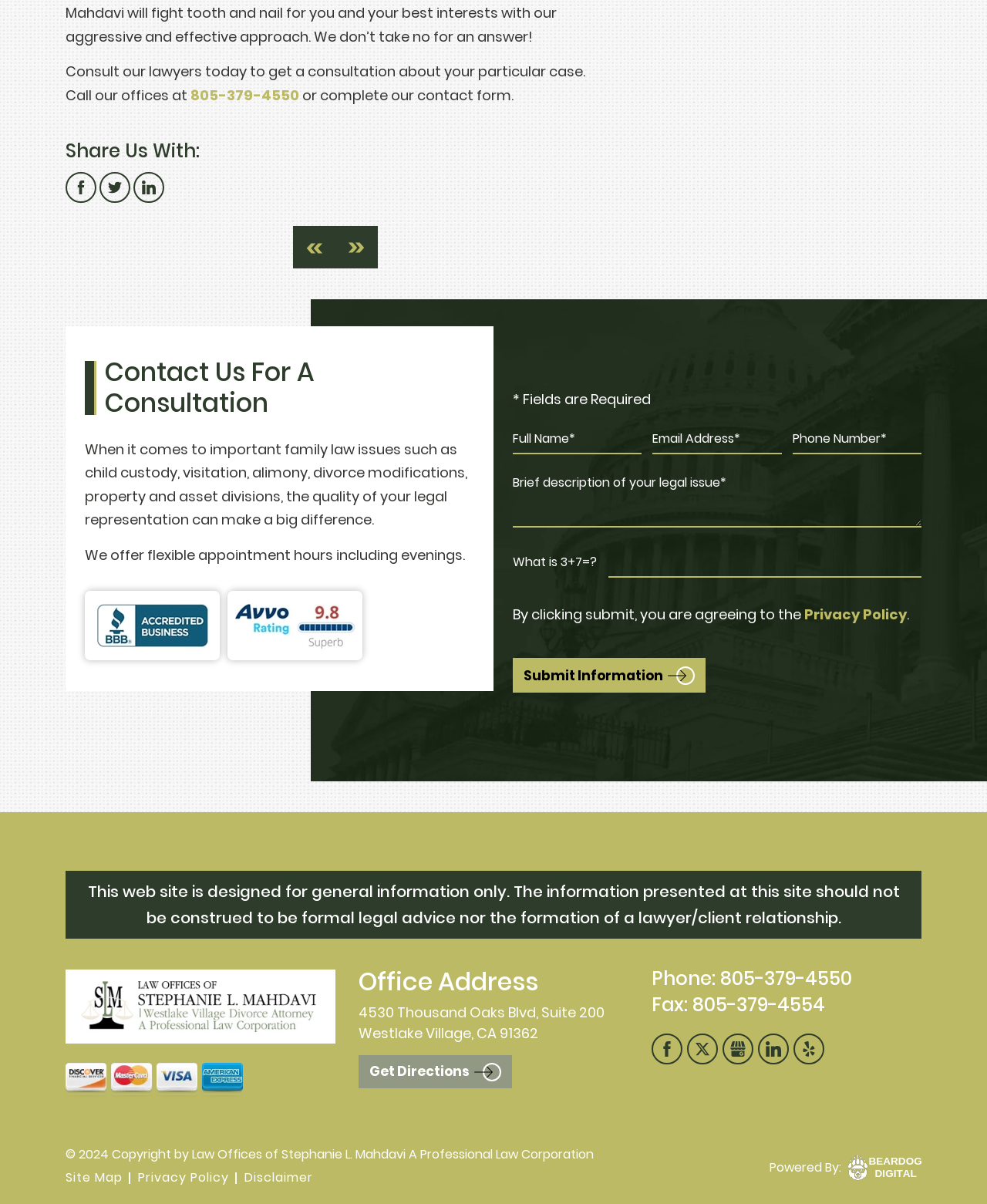Please find the bounding box coordinates of the element's region to be clicked to carry out this instruction: "Click the 'NEXT' link".

[0.34, 0.143, 0.383, 0.178]